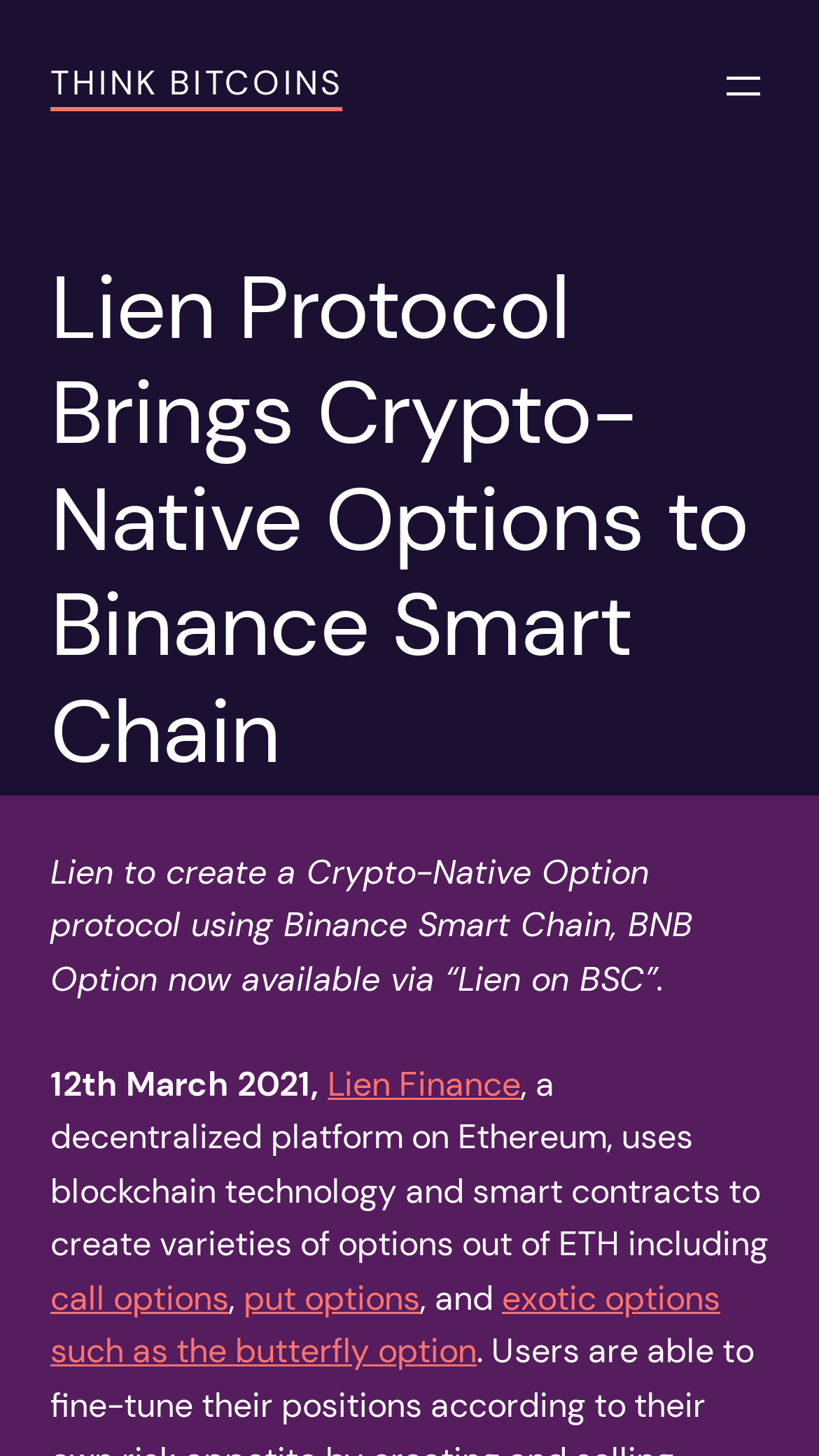Give a concise answer using one word or a phrase to the following question:
What is Lien Protocol about?

Crypto-Native Options